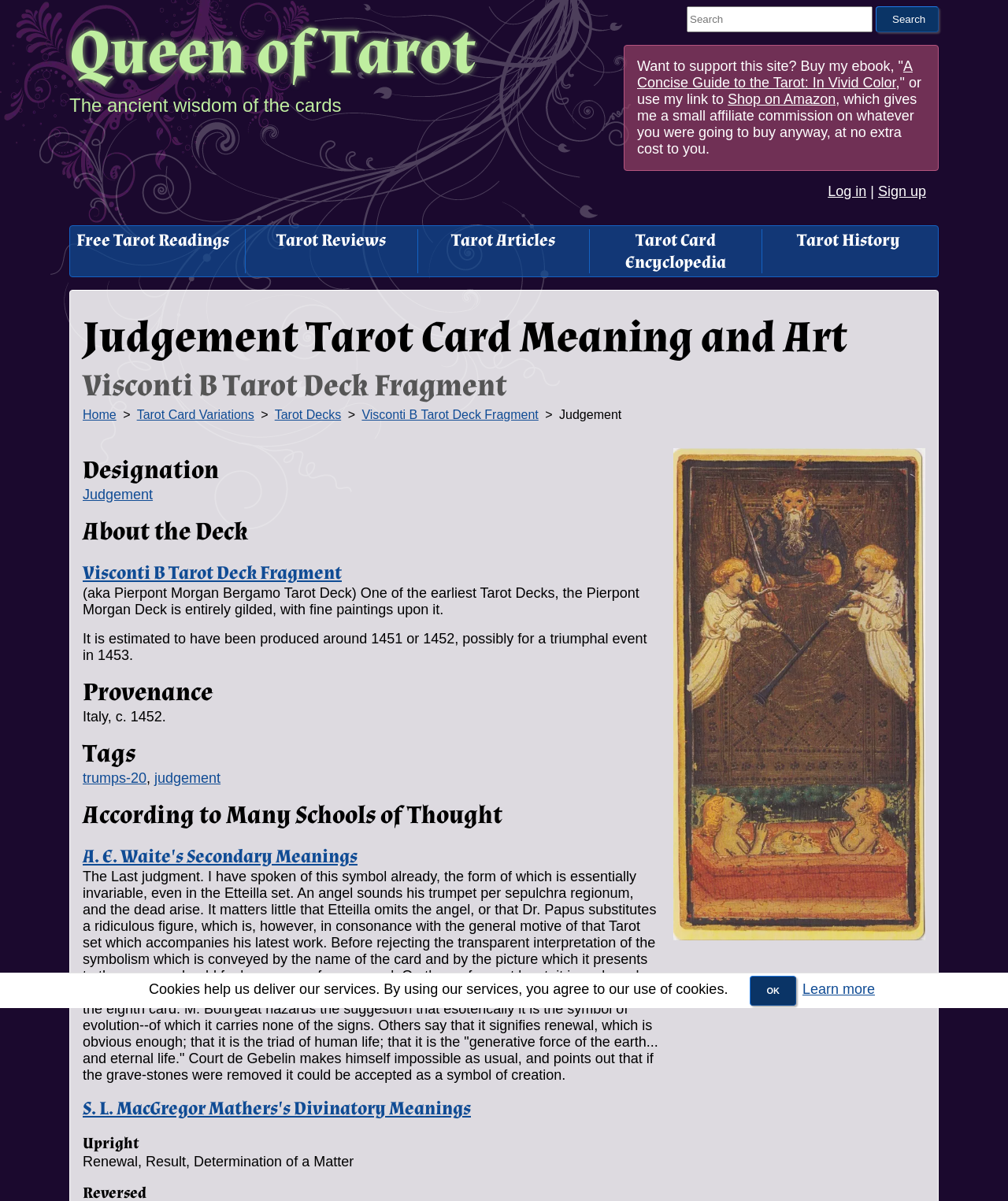What is the estimated production year of the Pierpont Morgan Deck?
Please provide a detailed and thorough answer to the question.

I found the answer by reading the static text '(aka Pierpont Morgan Bergamo Tarot Deck) One of the earliest Tarot Decks, the Pierpont Morgan Deck is entirely gilded, with fine paintings upon it. It is estimated to have been produced around 1451 or 1452, possibly for a triumphal event in 1453.' which mentions the estimated production year of the Pierpont Morgan Deck.